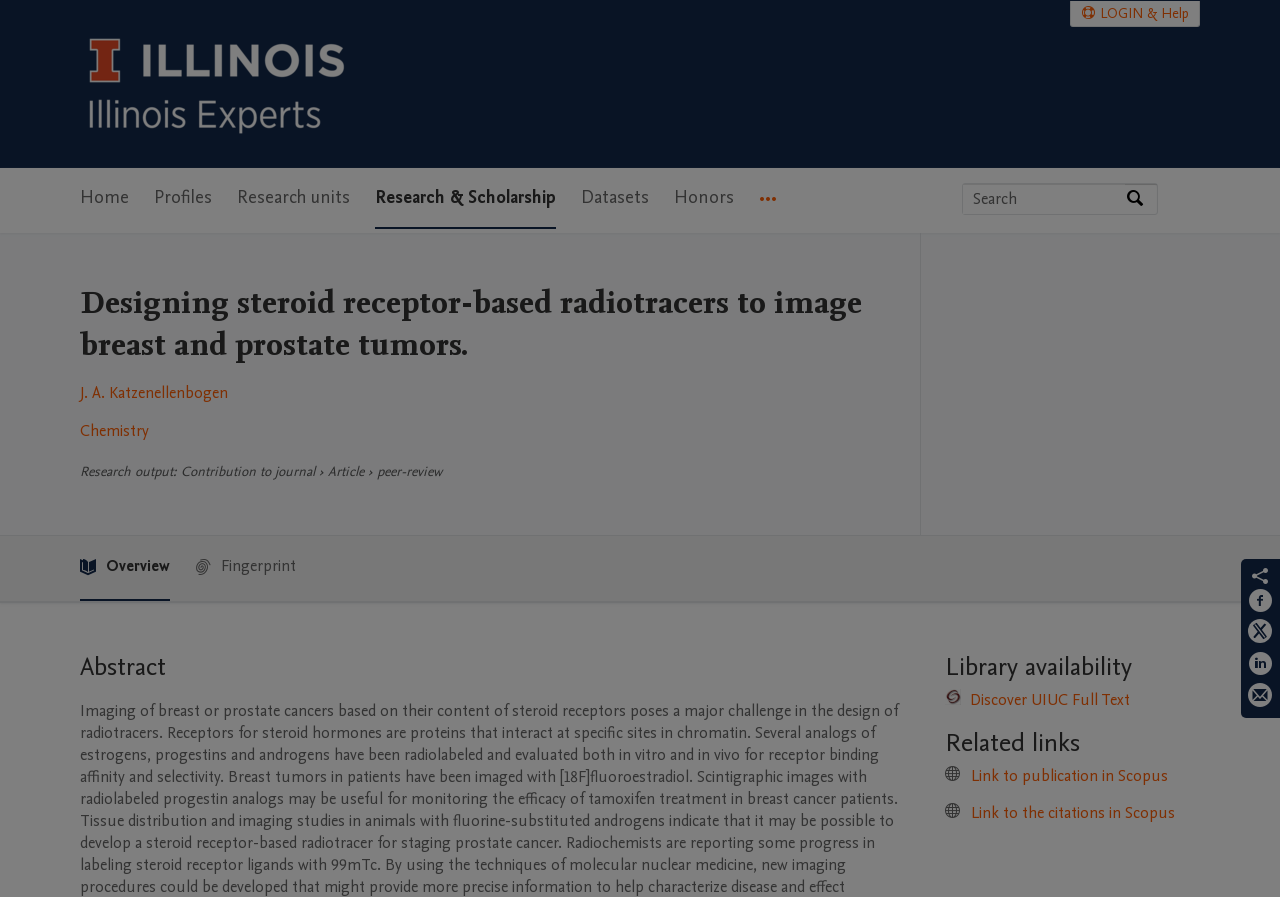Could you determine the bounding box coordinates of the clickable element to complete the instruction: "Share on Facebook"? Provide the coordinates as four float numbers between 0 and 1, i.e., [left, top, right, bottom].

[0.975, 0.656, 0.995, 0.69]